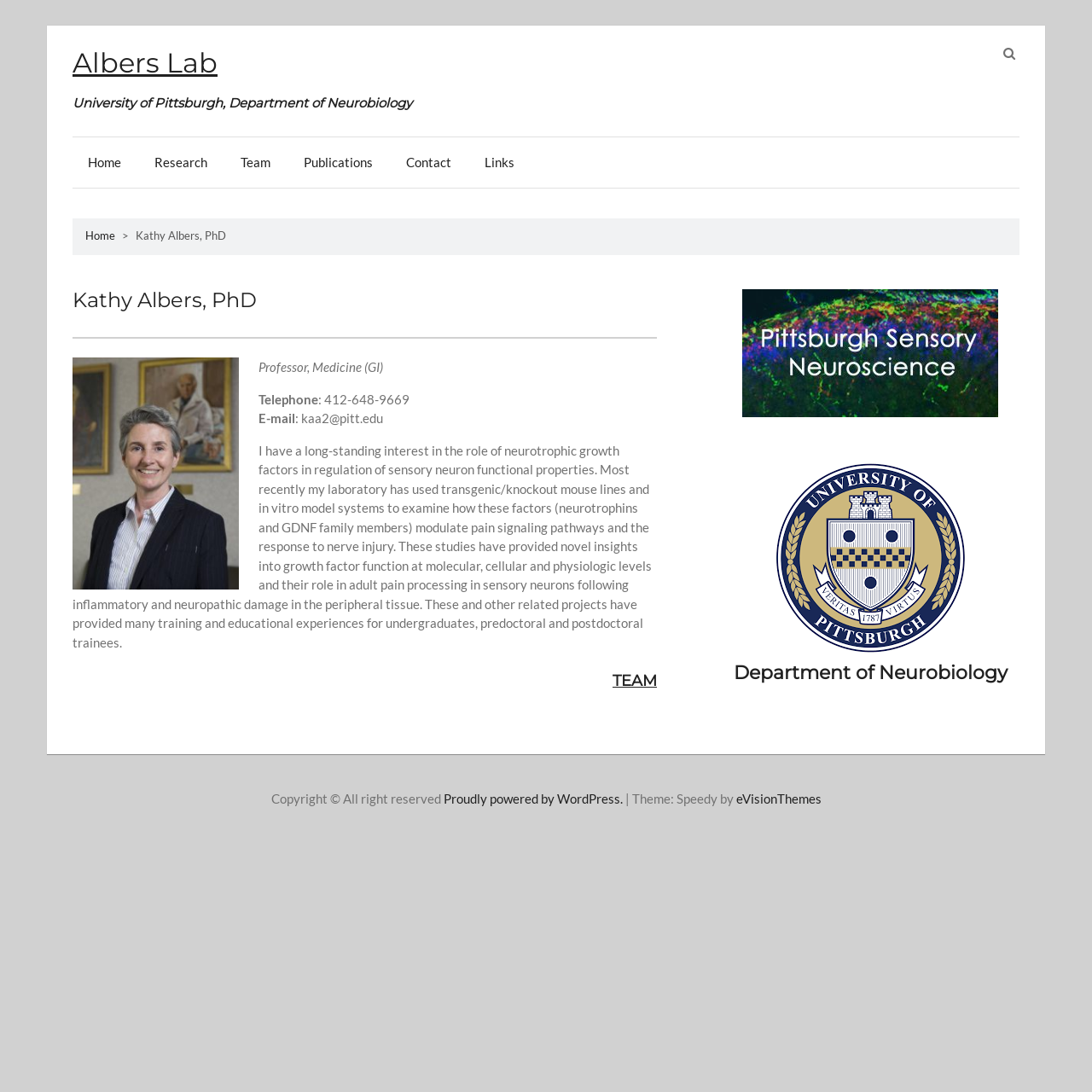Please determine the headline of the webpage and provide its content.

Kathy Albers, PhD